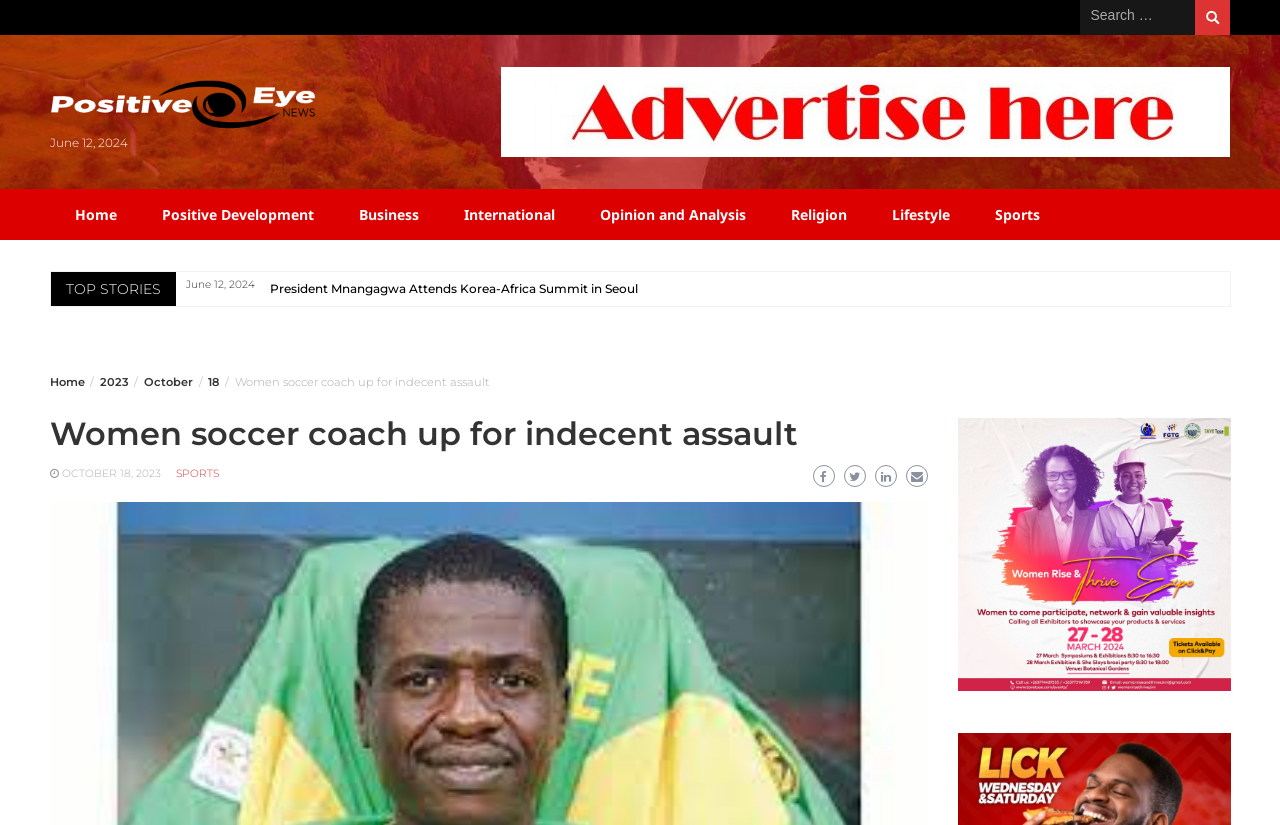Provide the bounding box coordinates for the area that should be clicked to complete the instruction: "Share on social media".

[0.635, 0.564, 0.652, 0.591]